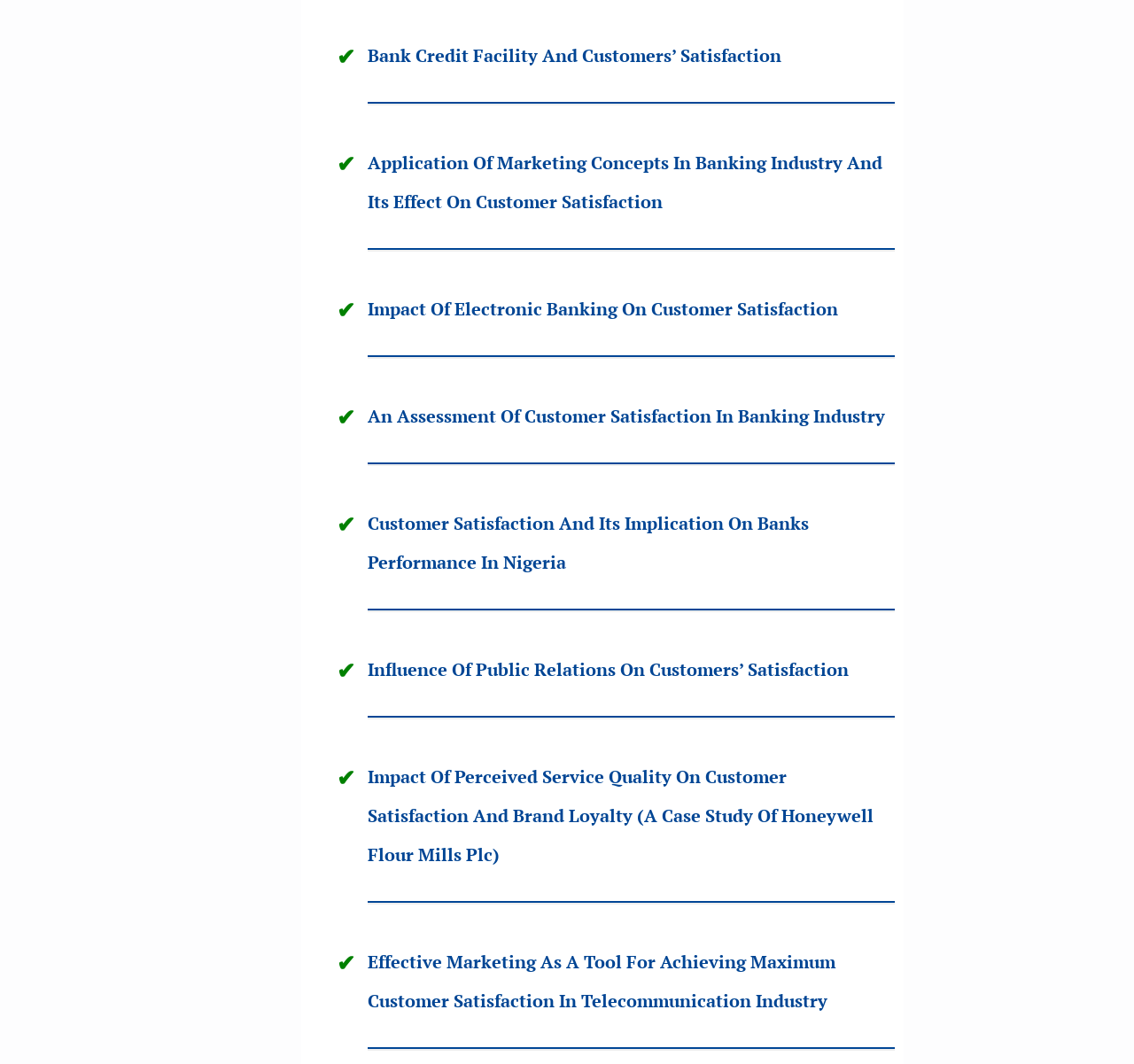Determine the coordinates of the bounding box for the clickable area needed to execute this instruction: "View Bank Credit Facility And Customers’ Satisfaction".

[0.324, 0.041, 0.689, 0.063]